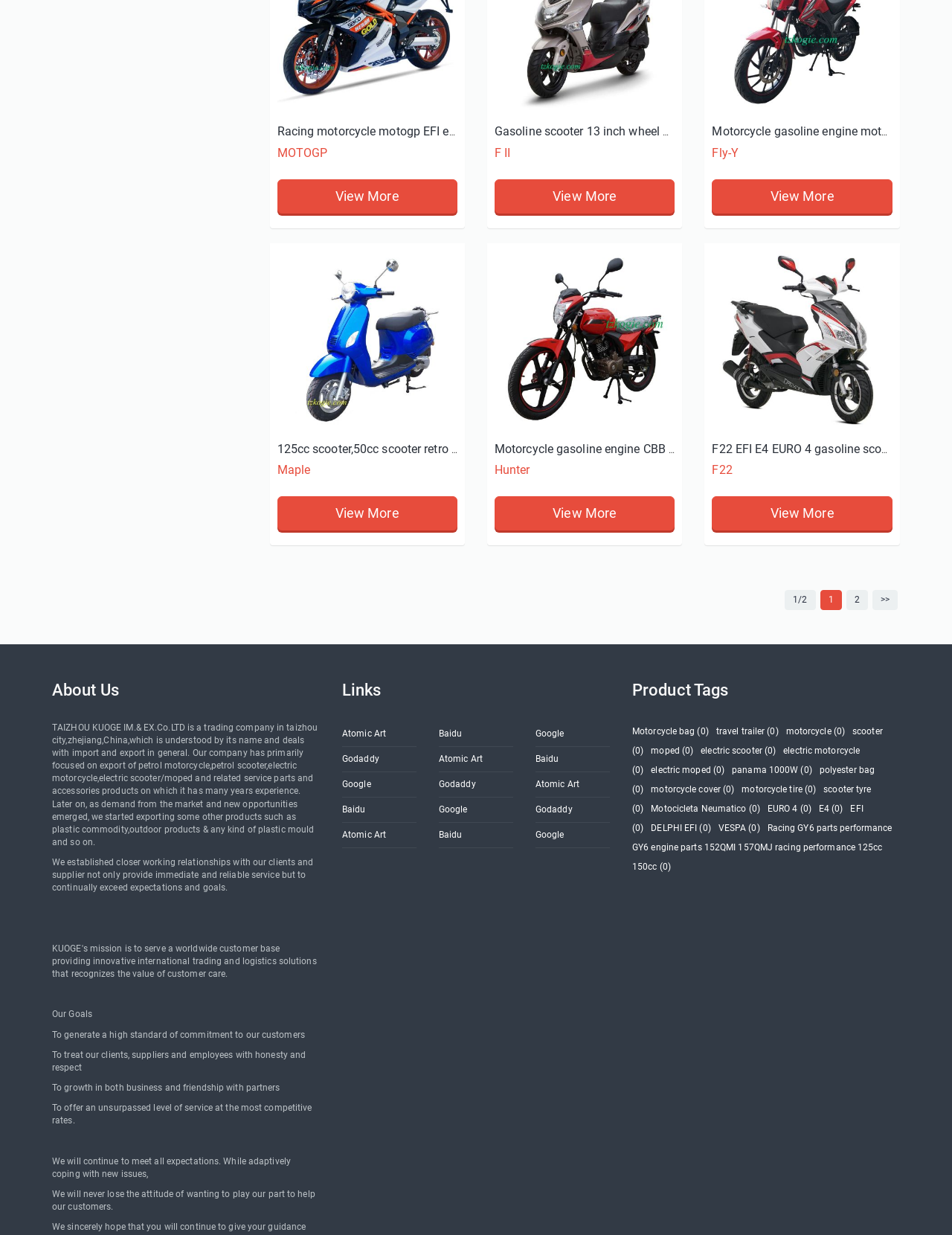Identify the bounding box coordinates necessary to click and complete the given instruction: "Search for Motorcycle bag".

[0.664, 0.588, 0.744, 0.596]